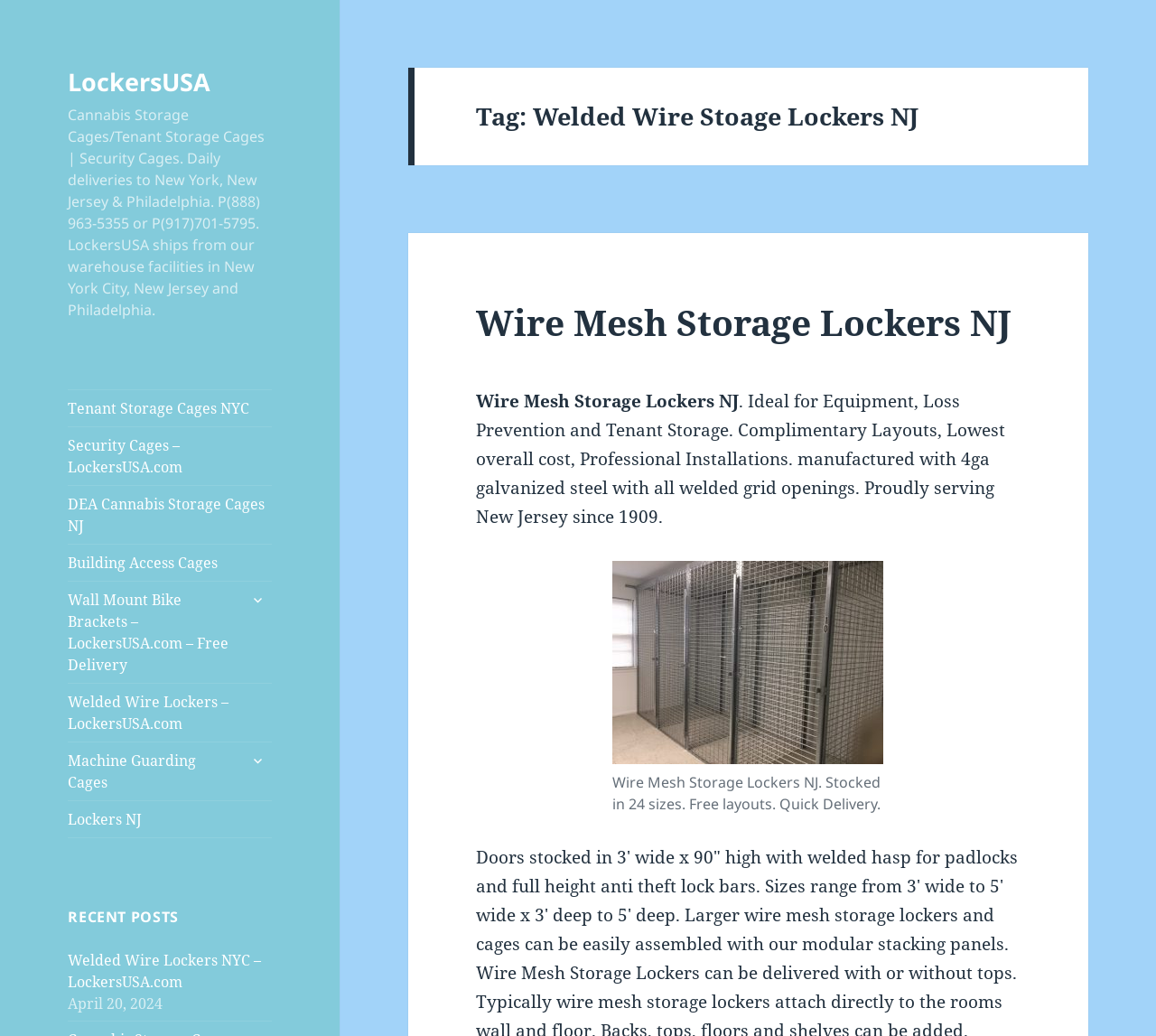Using the provided description: "Machine Guarding Cages", find the bounding box coordinates of the corresponding UI element. The output should be four float numbers between 0 and 1, in the format [left, top, right, bottom].

[0.059, 0.716, 0.235, 0.772]